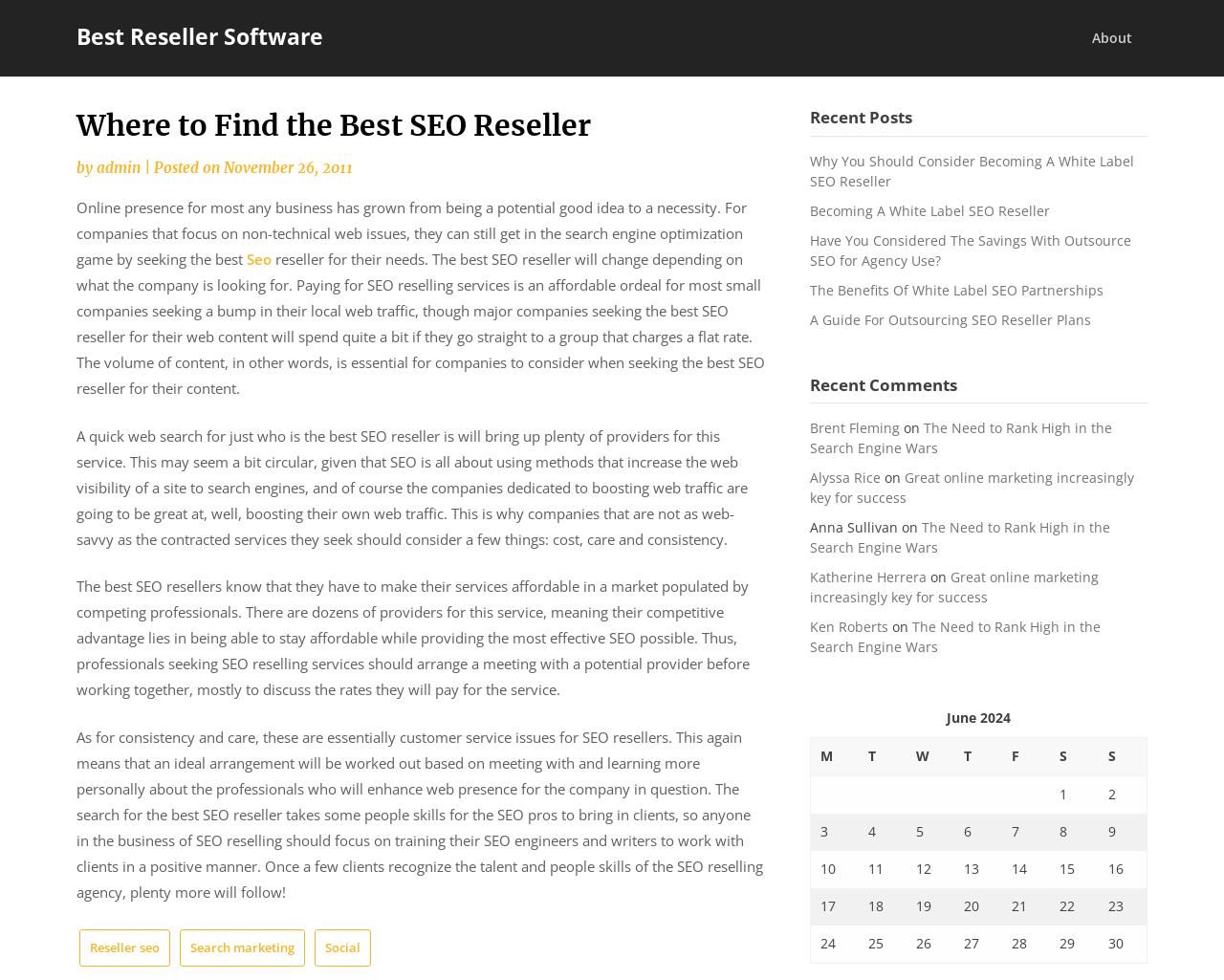Locate the bounding box coordinates of the area to click to fulfill this instruction: "Read the article 'Where to Find the Best SEO Reseller'". The bounding box should be presented as four float numbers between 0 and 1, in the order [left, top, right, bottom].

[0.062, 0.108, 0.626, 0.99]